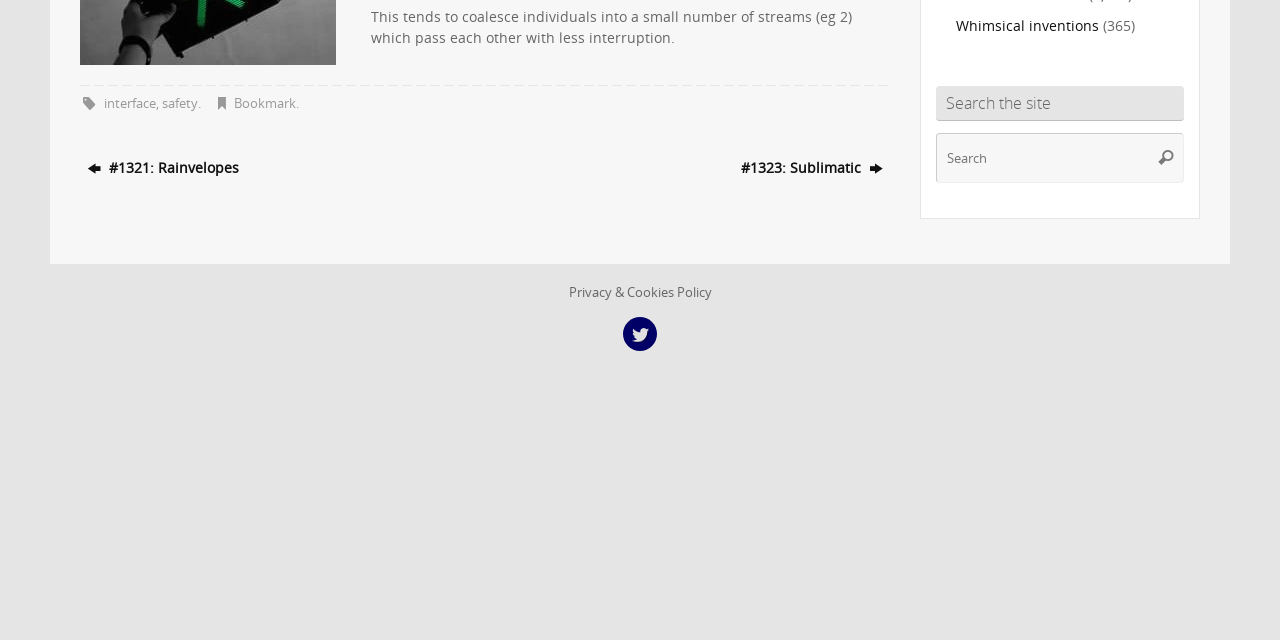Bounding box coordinates are to be given in the format (top-left x, top-left y, bottom-right x, bottom-right y). All values must be floating point numbers between 0 and 1. Provide the bounding box coordinate for the UI element described as: interface

[0.081, 0.148, 0.122, 0.175]